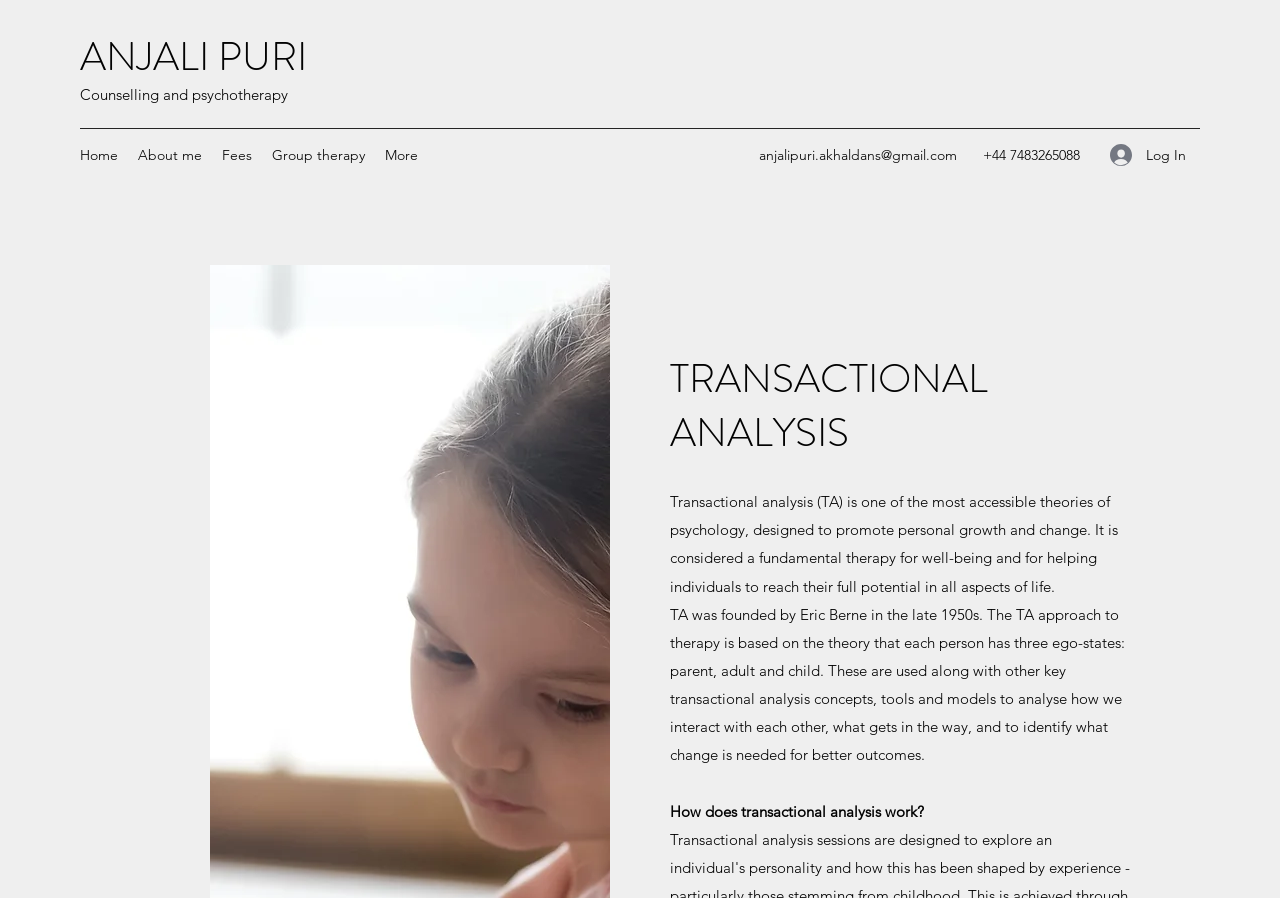Indicate the bounding box coordinates of the clickable region to achieve the following instruction: "Click on the 'anjalipuri.akhaldans@gmail.com' link."

[0.593, 0.163, 0.748, 0.183]